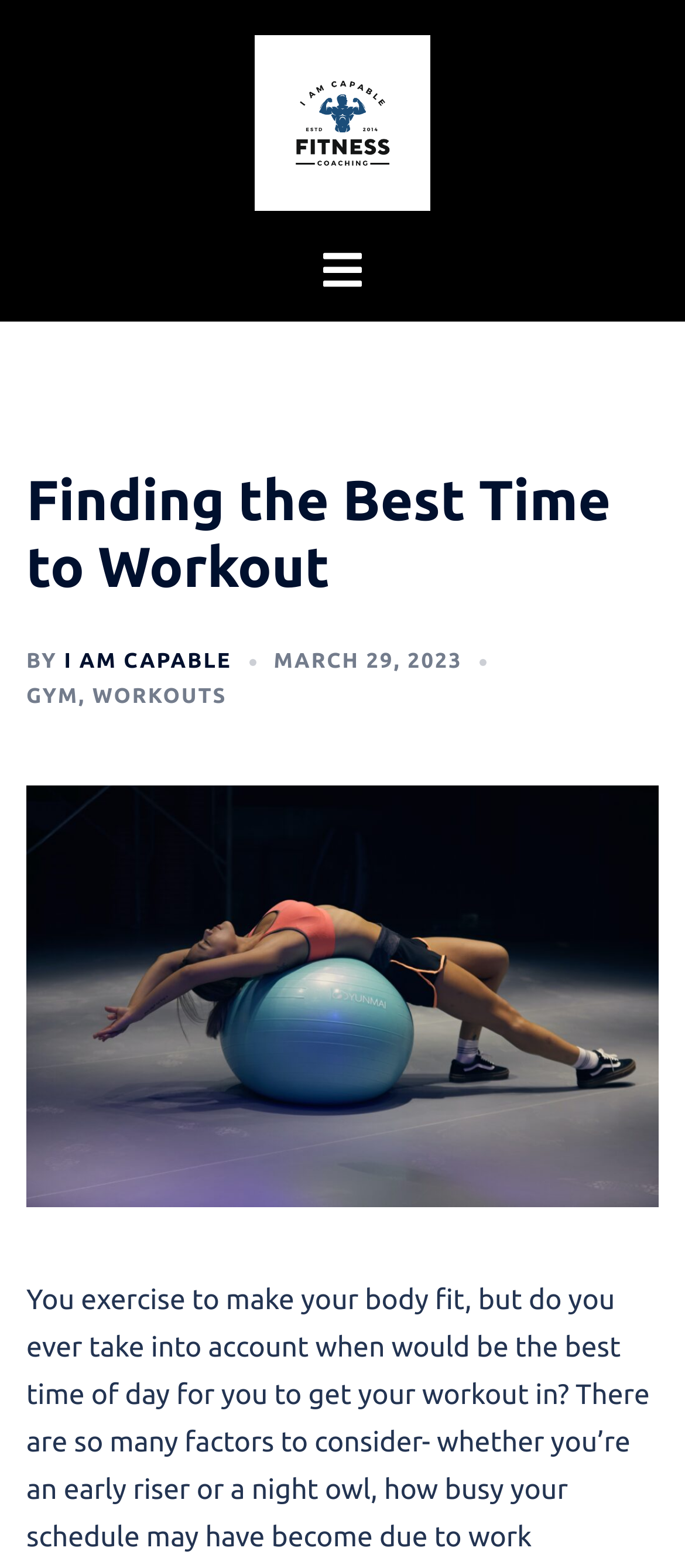Based on the element description "Workouts", predict the bounding box coordinates of the UI element.

[0.135, 0.437, 0.331, 0.452]